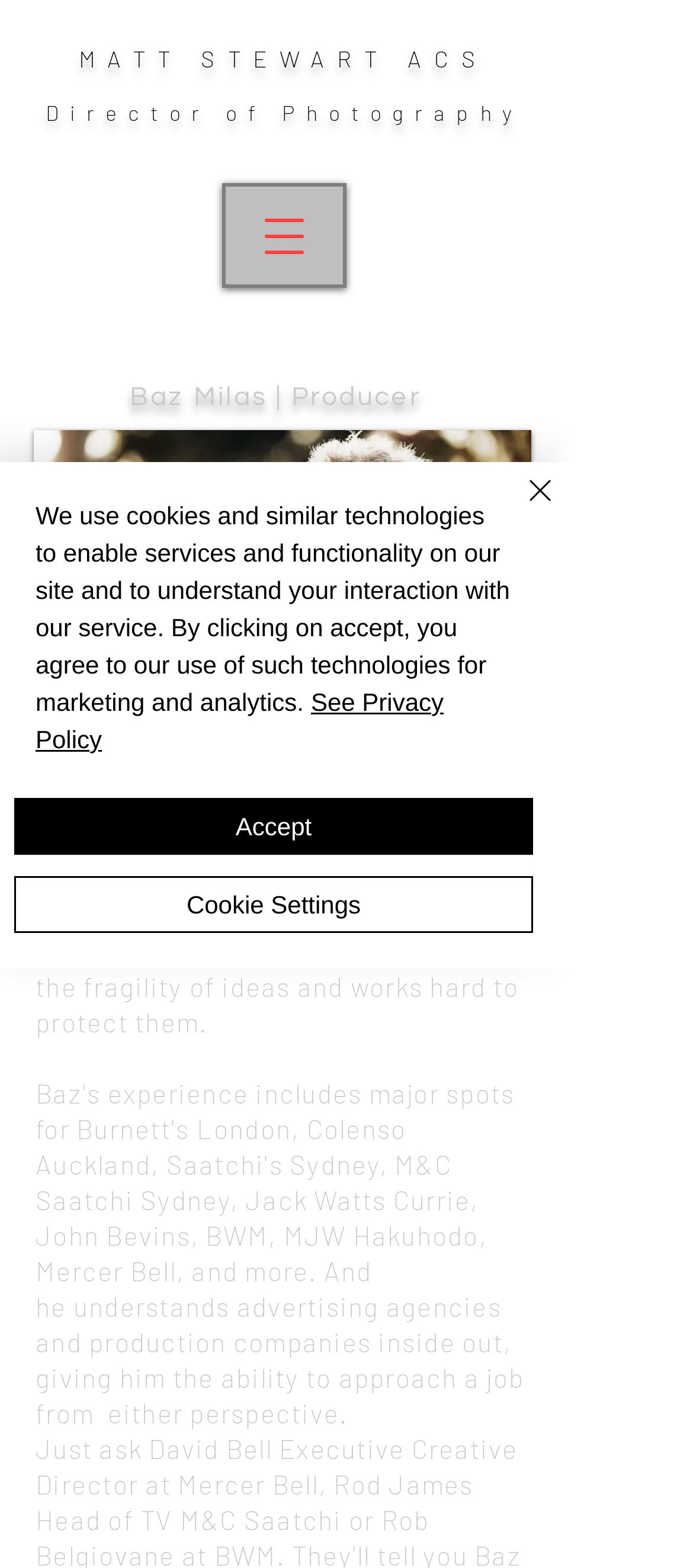Please find and generate the text of the main header of the webpage.

MATT STEWART ACS